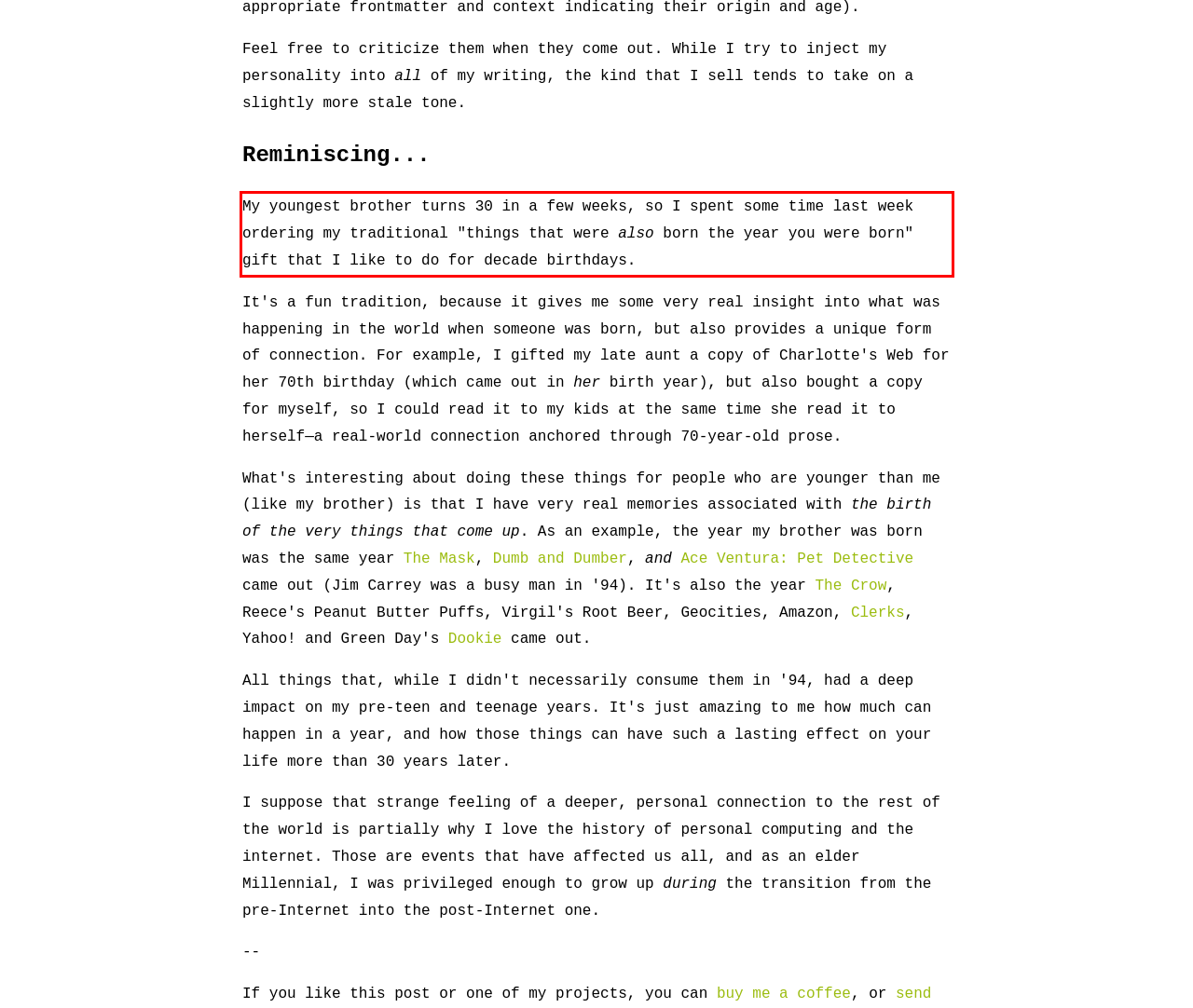You are provided with a screenshot of a webpage that includes a red bounding box. Extract and generate the text content found within the red bounding box.

My youngest brother turns 30 in a few weeks, so I spent some time last week ordering my traditional "things that were also born the year you were born" gift that I like to do for decade birthdays.